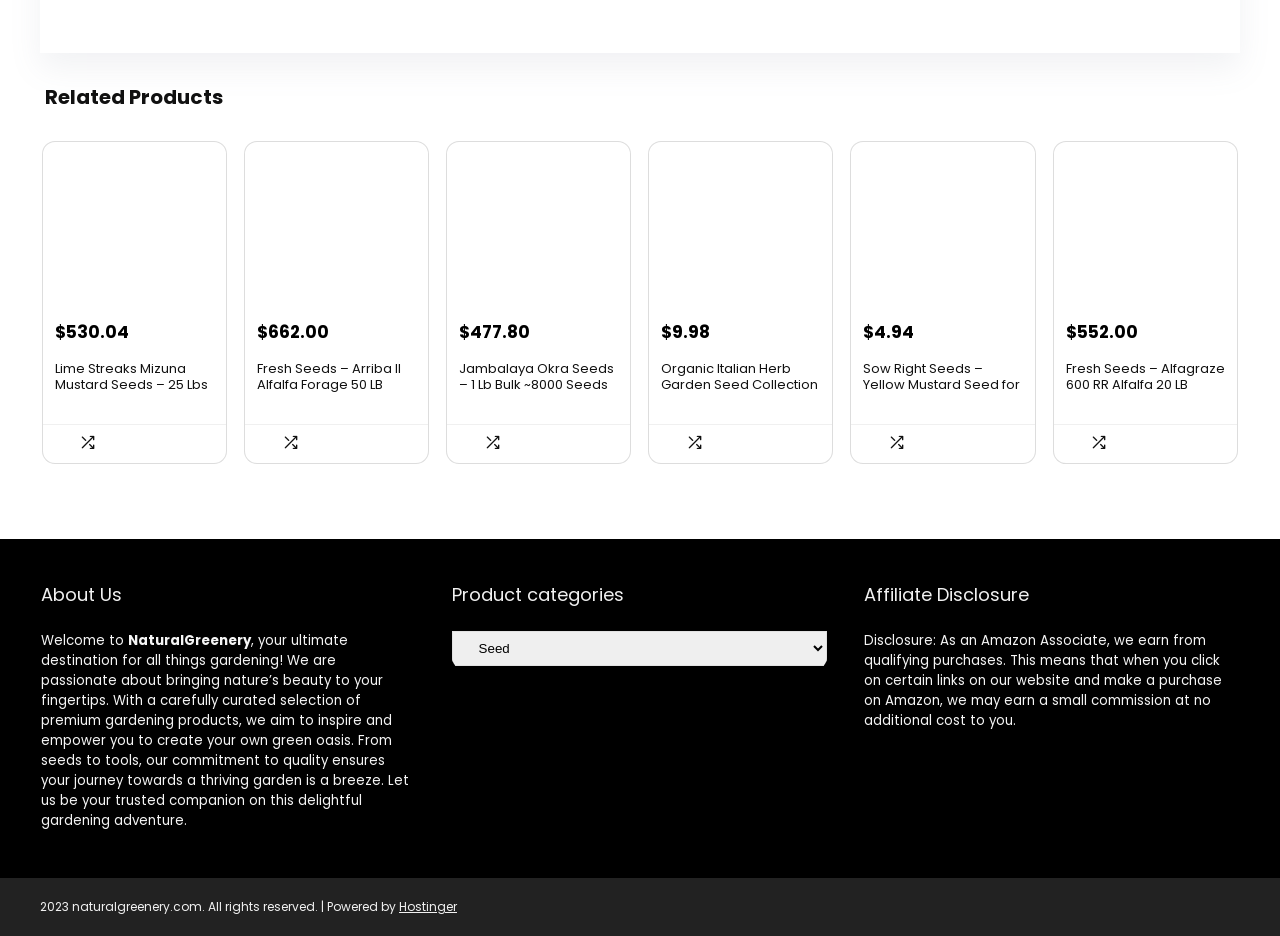What is the name of the website?
Could you give a comprehensive explanation in response to this question?

I determined the answer by looking at the text 'Welcome to NaturalGreenery' on the webpage, which suggests that NaturalGreenery is the name of the website.